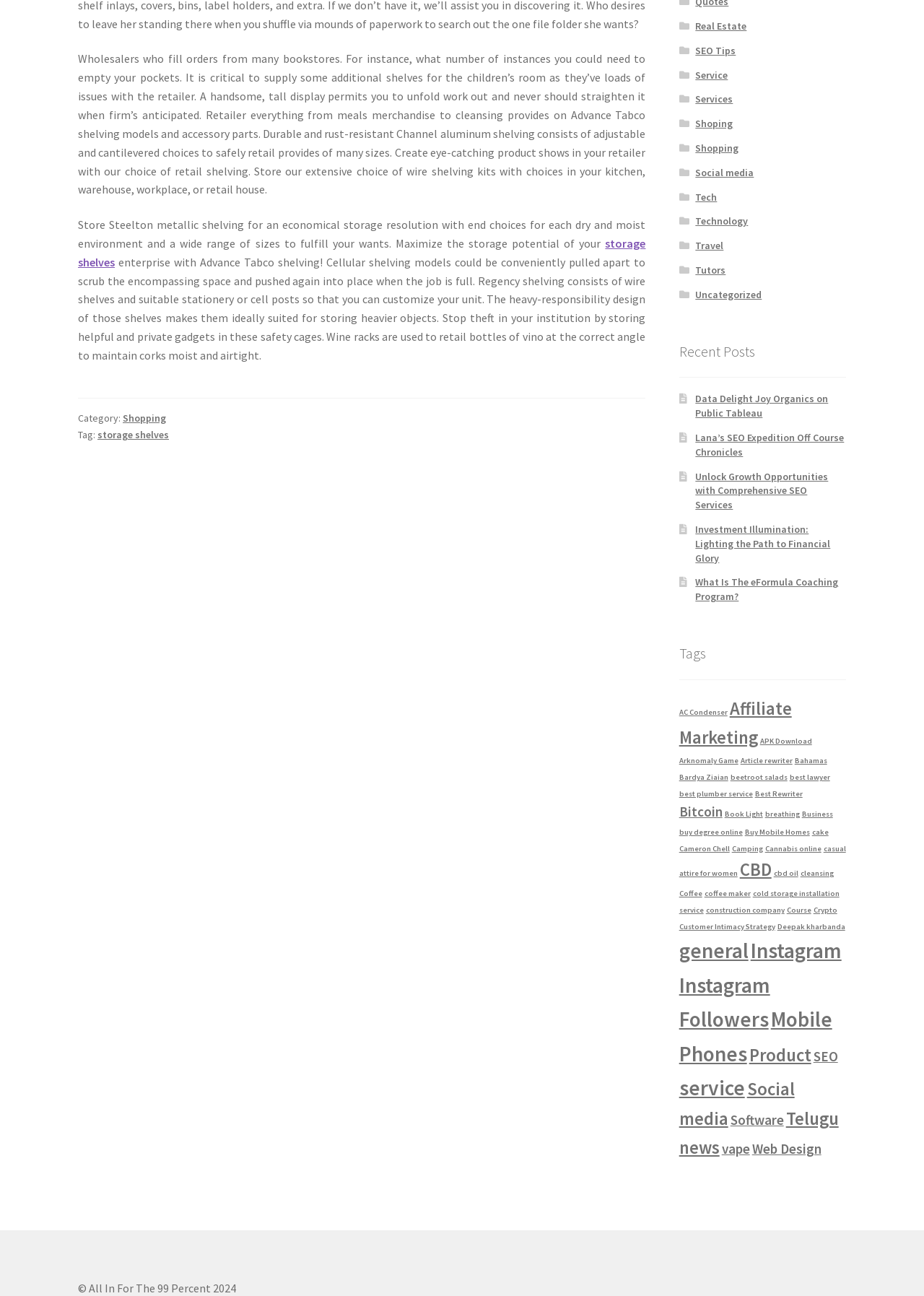What is the copyright information at the bottom of the page?
Please respond to the question with as much detail as possible.

At the bottom of the page, we can see the copyright information, which is '© All In For The 99 Percent 2024'.